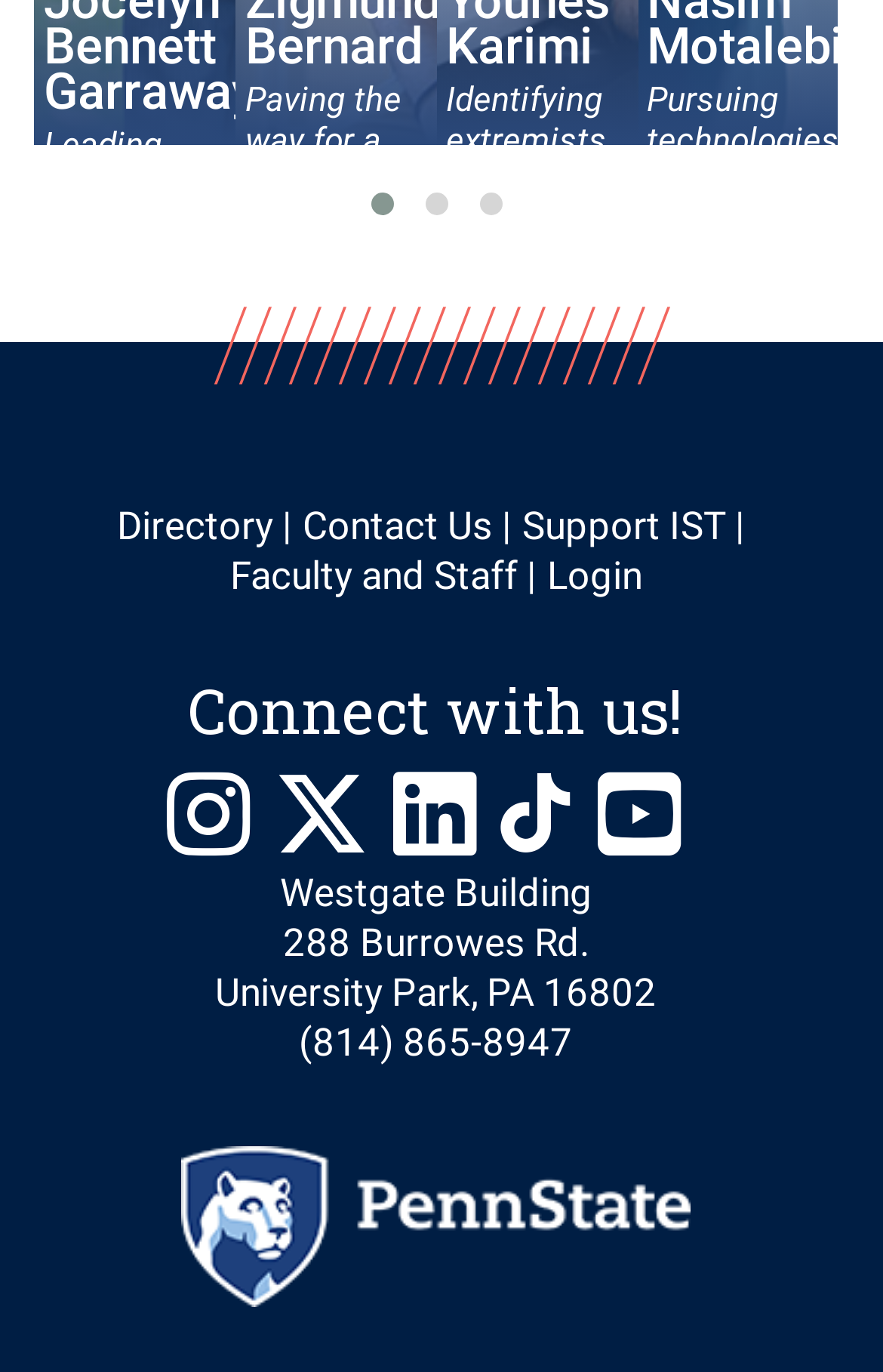Using the description: "aria-label="Youtube"", identify the bounding box of the corresponding UI element in the screenshot.

[0.677, 0.547, 0.798, 0.628]